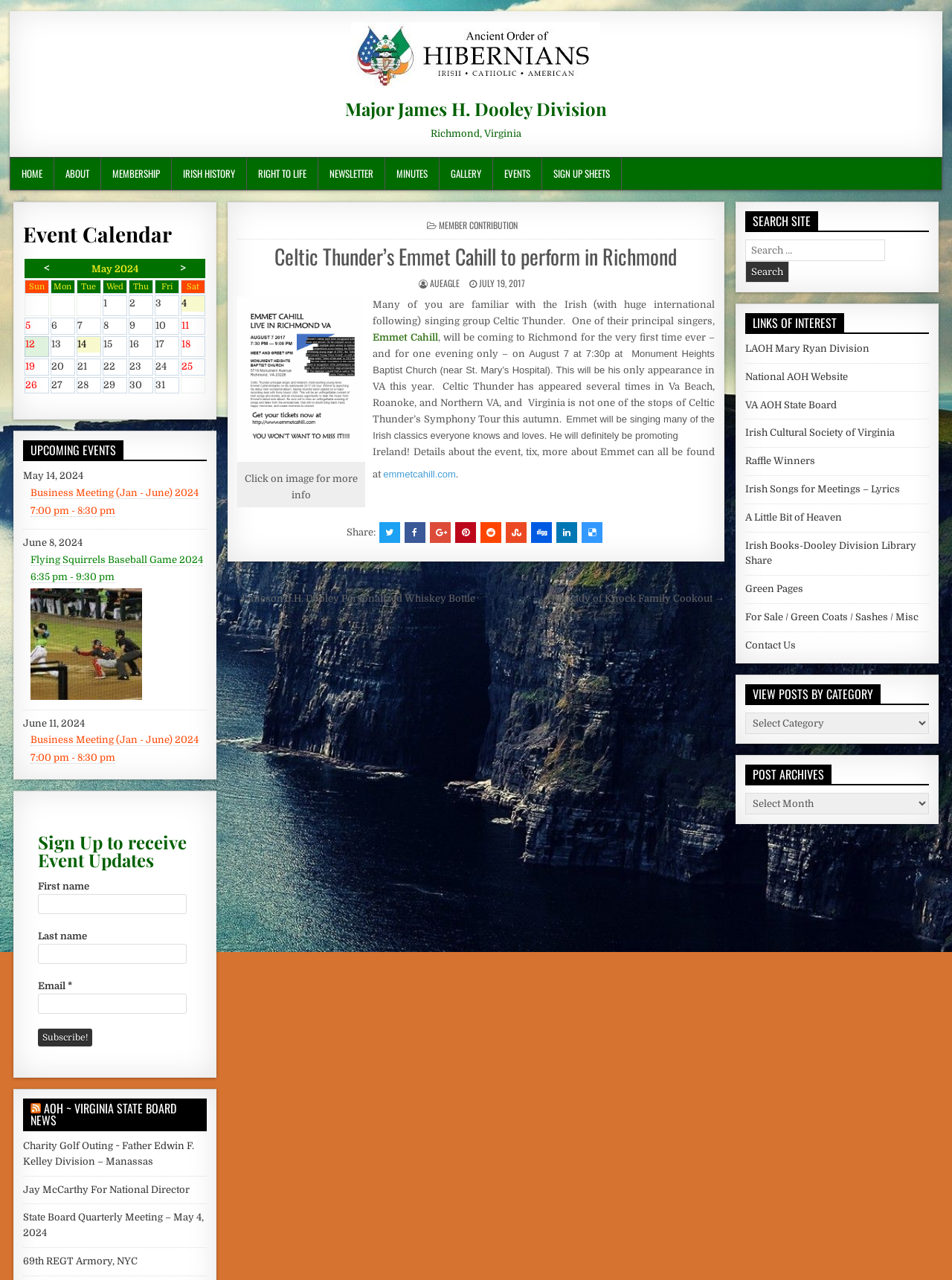Consider the image and give a detailed and elaborate answer to the question: 
How many social media sharing links are available?

The webpage has a 'Share:' section in the footer with 7 social media sharing links, including Facebook, Twitter, and others.